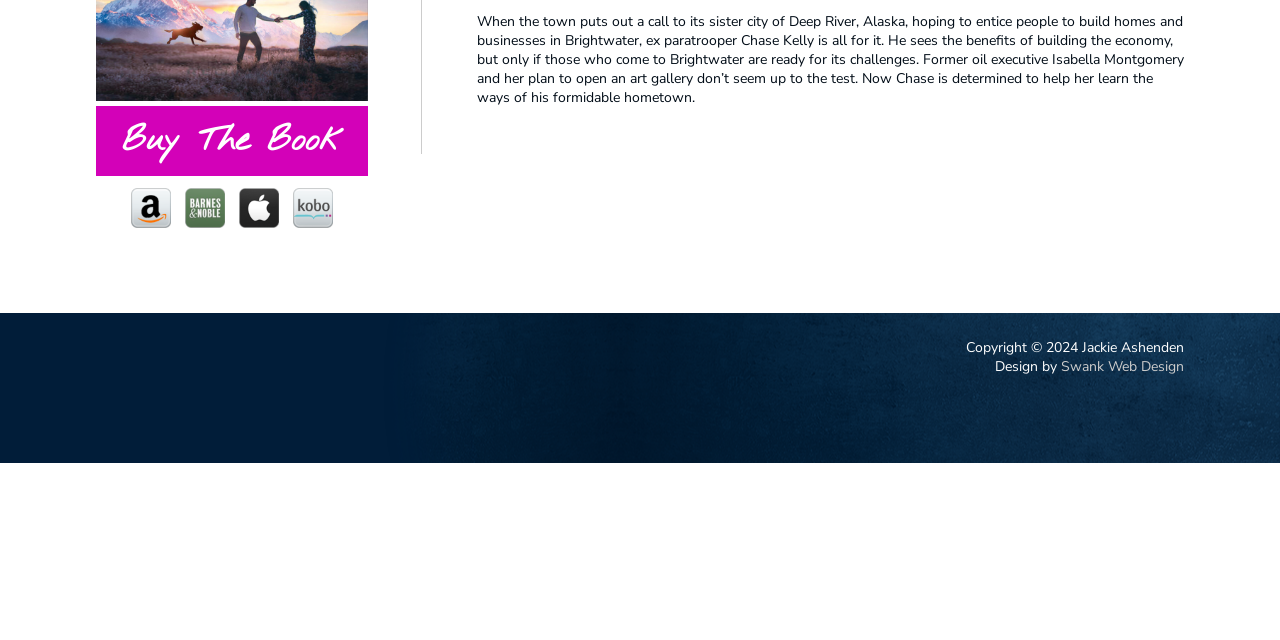Give the bounding box coordinates for the element described by: "alt="Barnes and Noble"".

[0.141, 0.335, 0.18, 0.365]